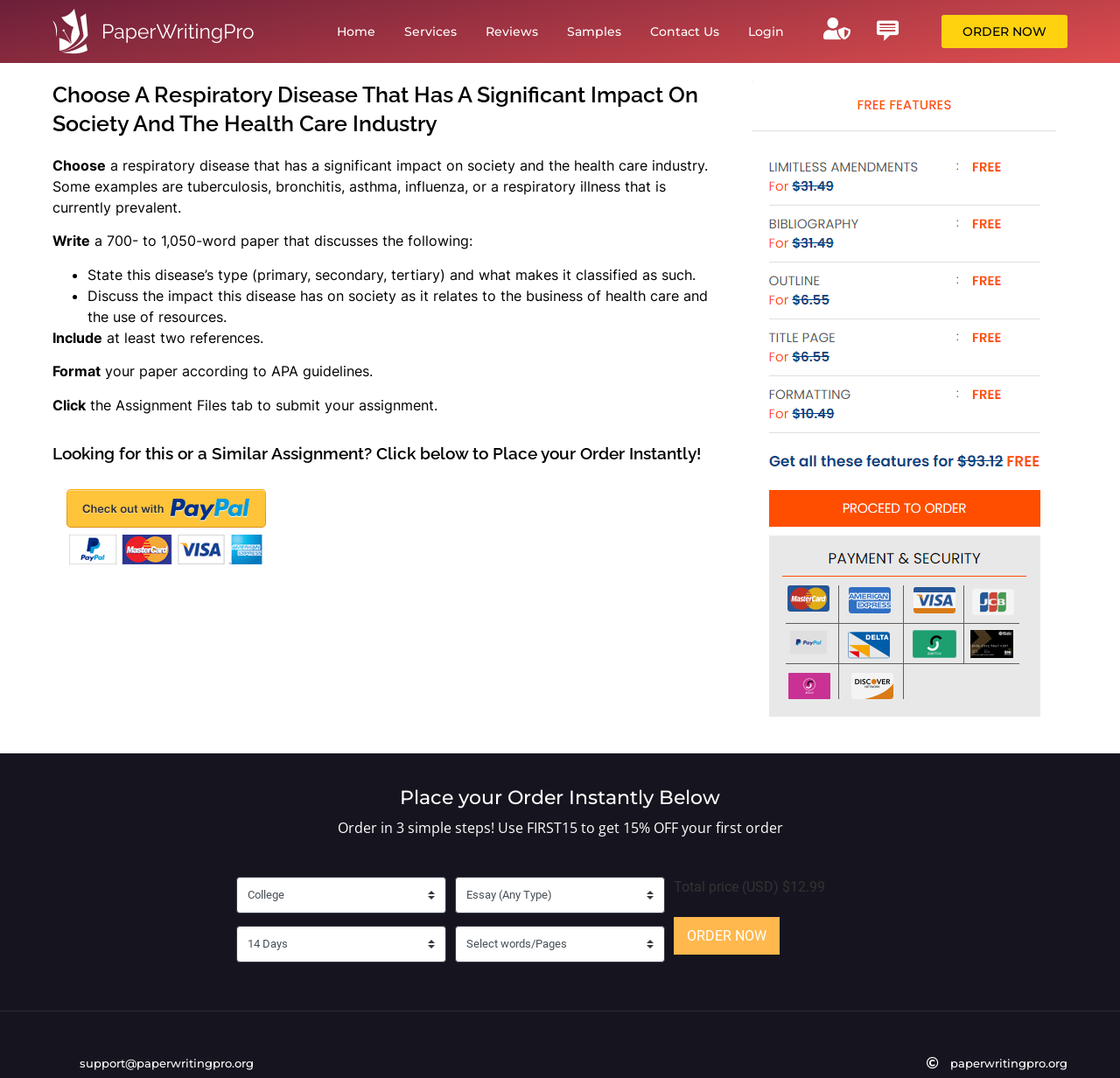Answer in one word or a short phrase: 
How many references are required?

At least two